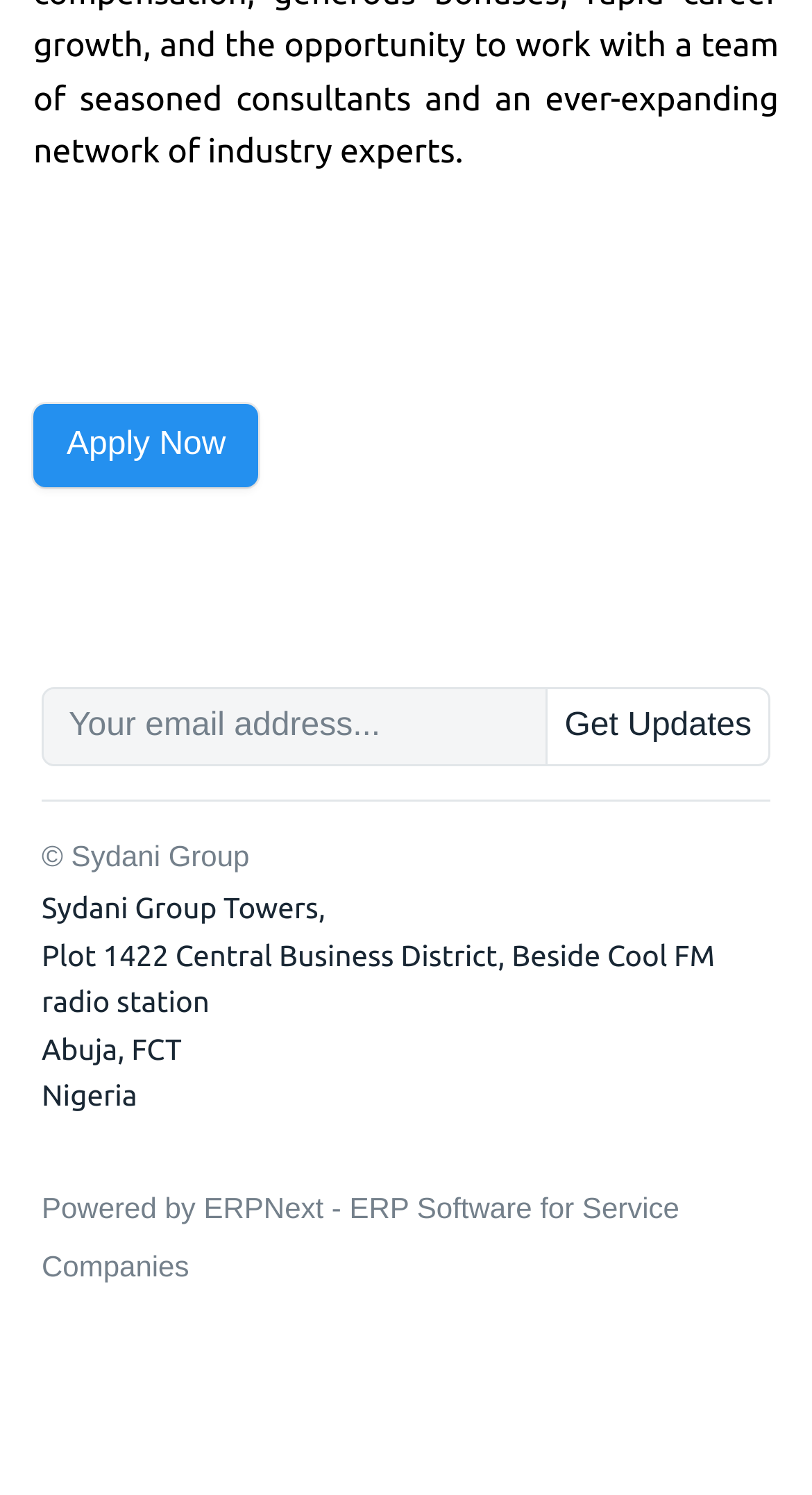What is the location of the company?
Can you give a detailed and elaborate answer to the question?

The location of the company can be found in the footer section of the webpage, where the address is mentioned as 'Plot 1422 Central Business District, Beside Cool FM radio station, Abuja, FCT, Nigeria'.